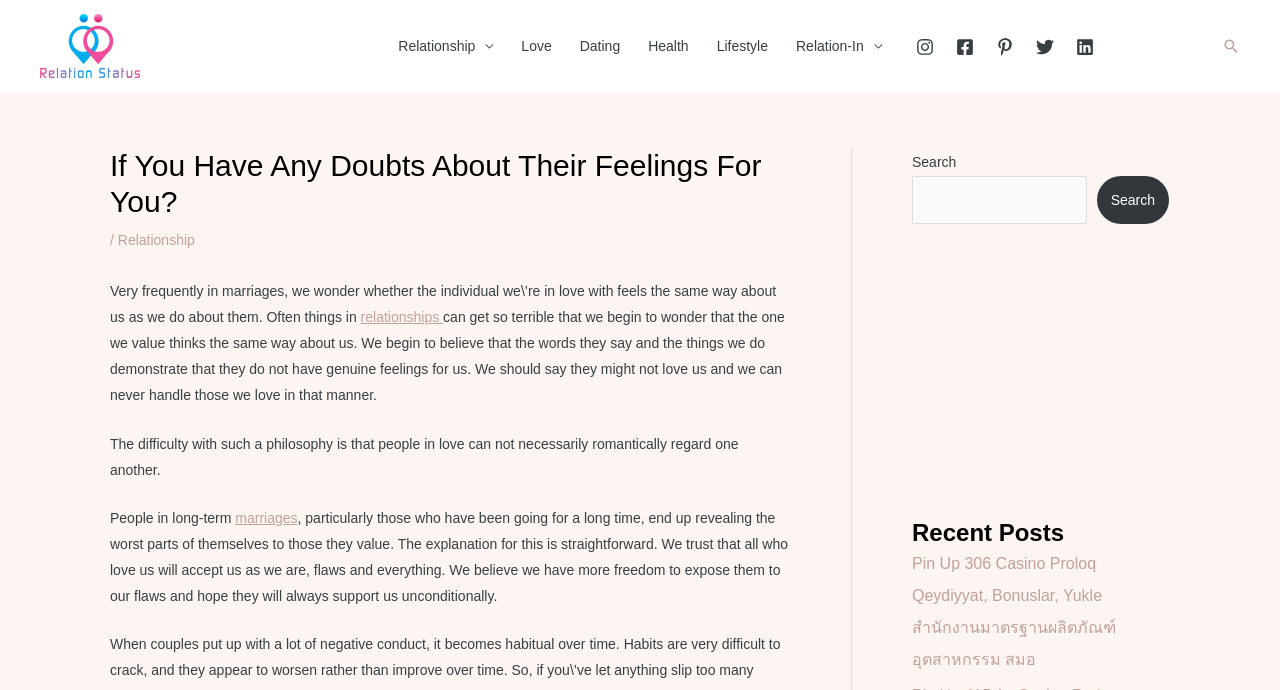Provide your answer in a single word or phrase: 
How many social media links are available?

5